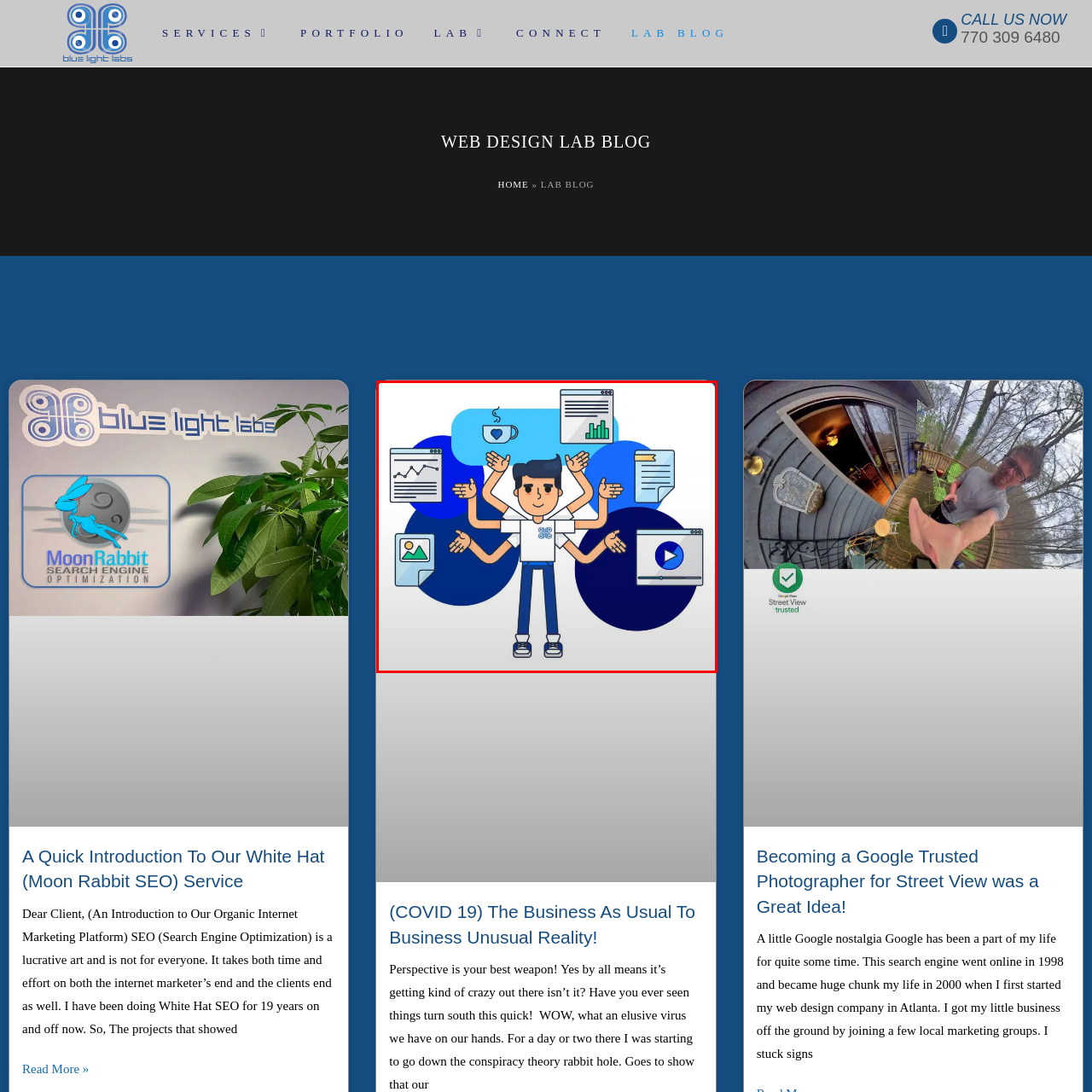Please look at the highlighted area within the red border and provide the answer to this question using just one word or phrase: 
What is the background of the image?

Blue and dark blue circular shapes